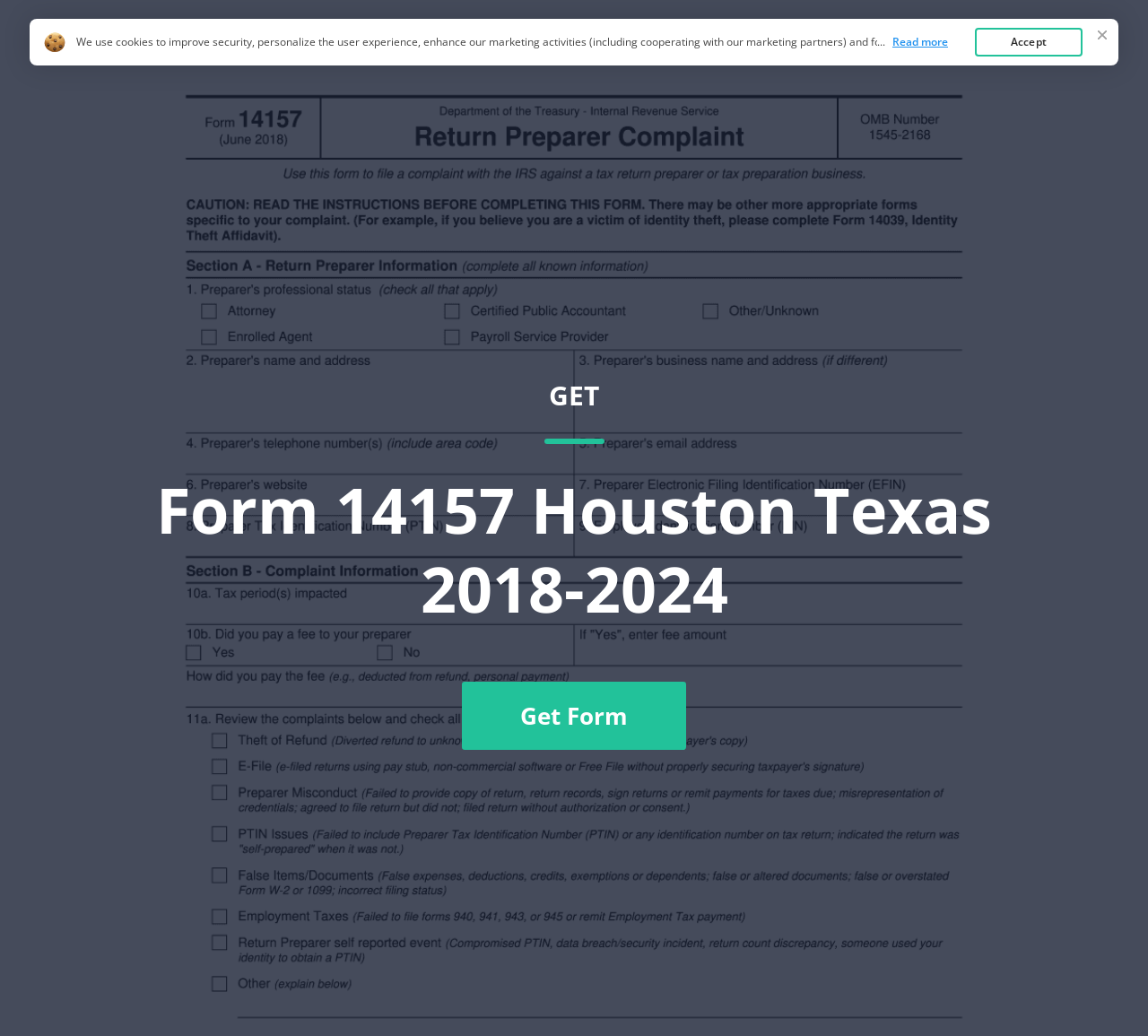Create a detailed description of the webpage's content and layout.

The webpage is about Form 14157, specifically for Houston, Texas. At the top left, there is a link to "Form 14157" and a heading that reads "Form 14157 Houston Texas 2018-2024". To the right of the heading, there is a "Get Form" button. 

On the top right, there are three links: "Home", "Top Forms", and another instance of "Form 14157". 

Below the heading, there is a paragraph of text that explains the use of cookies on the website. This paragraph is interrupted by a link to read the Cookie Policy. The text continues after the link, stating that by clicking "Accept", the user agrees to the use of cookies. 

At the bottom right, there is a button labeled "Accept" and a "Read more" link.